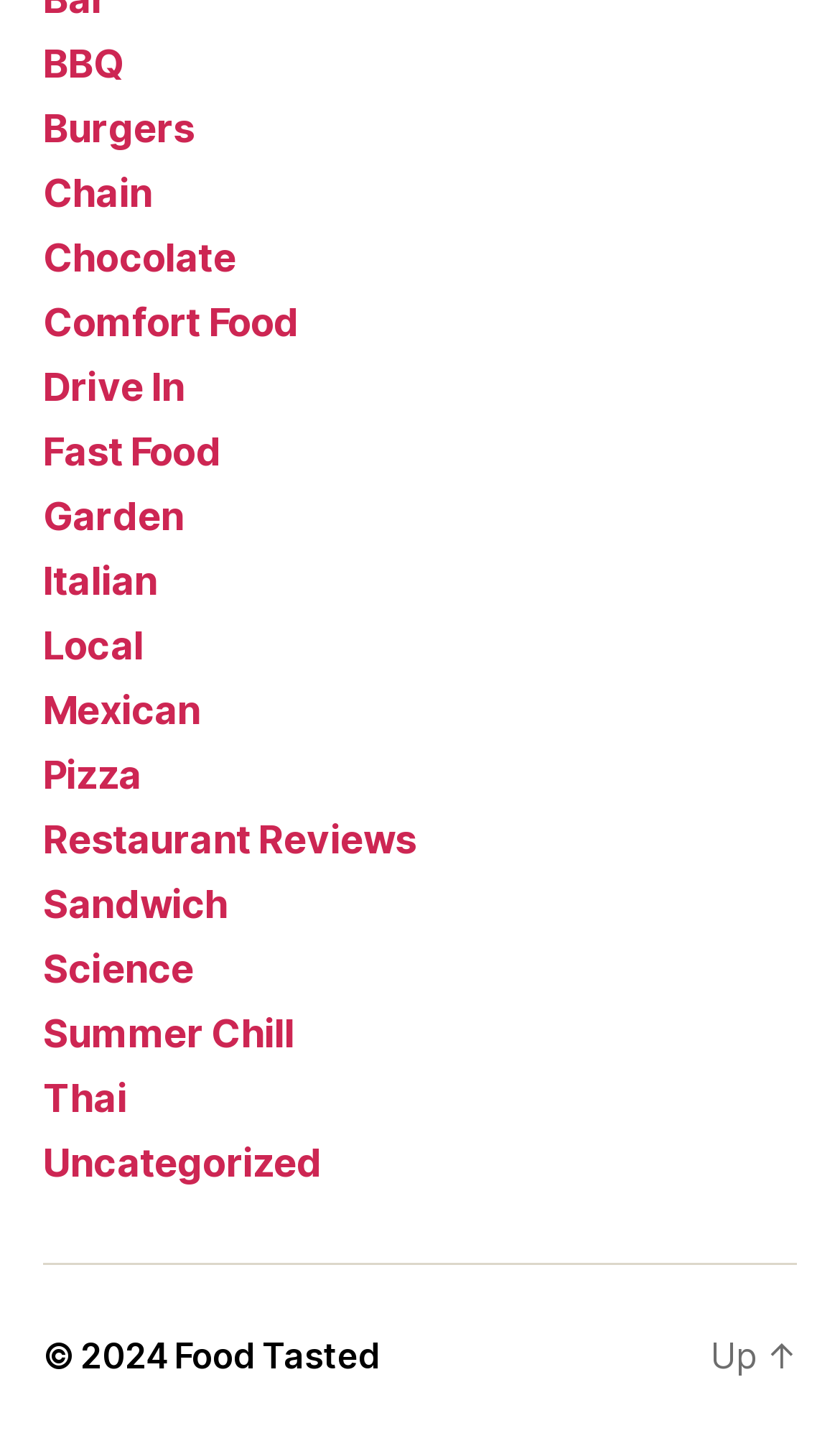Locate the bounding box coordinates of the segment that needs to be clicked to meet this instruction: "explore Italian".

[0.051, 0.386, 0.188, 0.417]